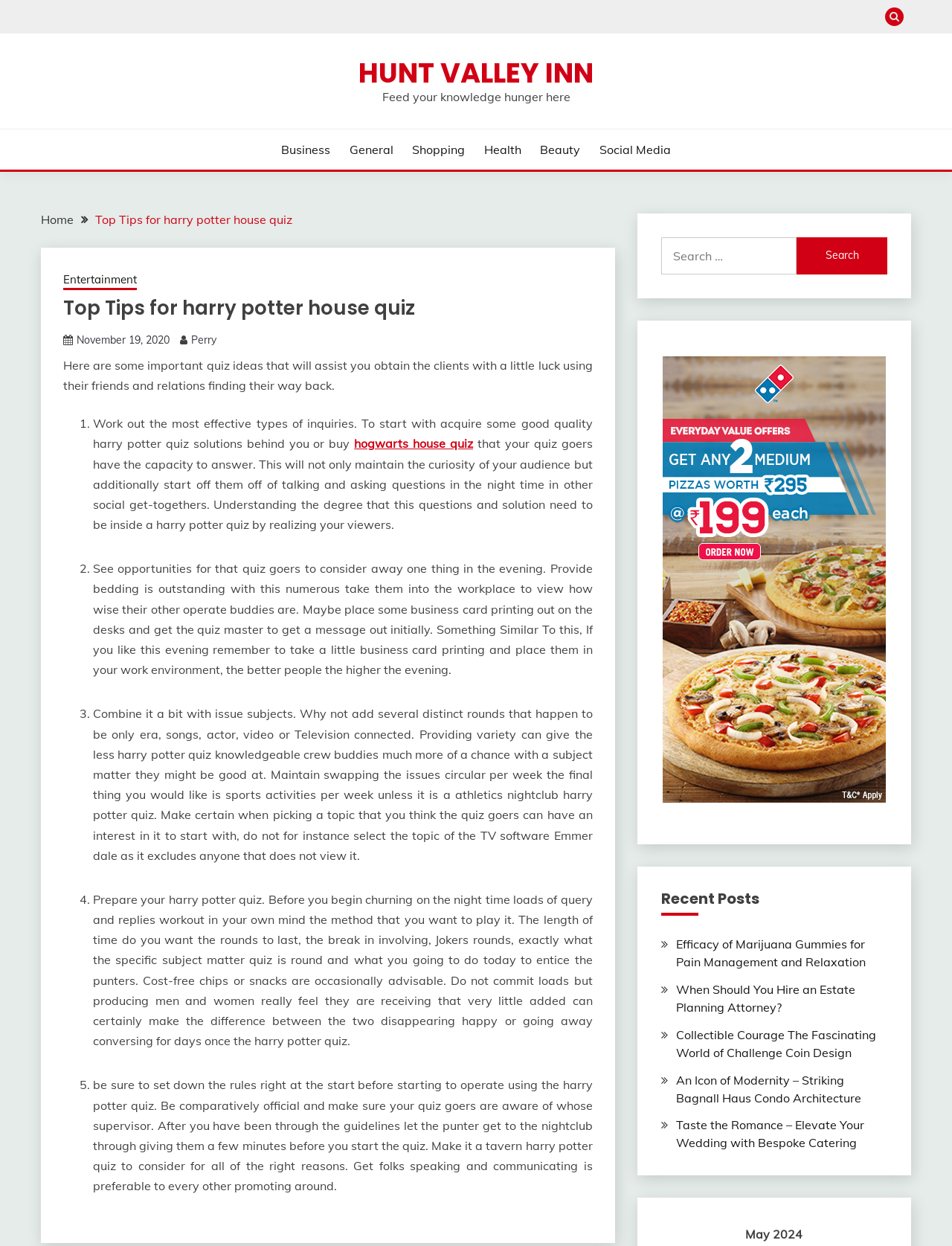How many list markers are there in the article? Look at the image and give a one-word or short phrase answer.

5